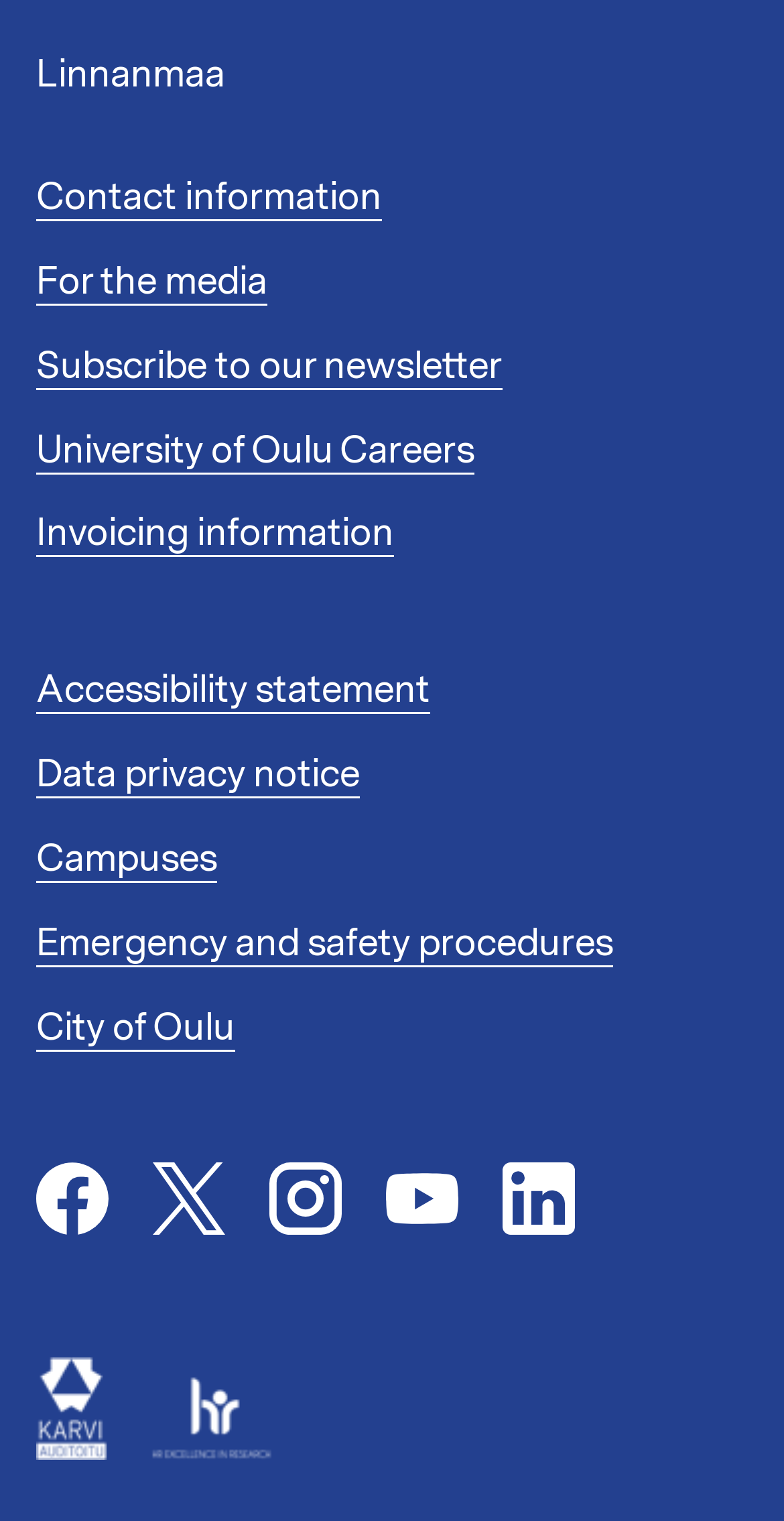Use the information in the screenshot to answer the question comprehensively: What is the name of the location?

The name of the location is 'Linnanmaa' which is mentioned as a static text element at the top of the webpage.